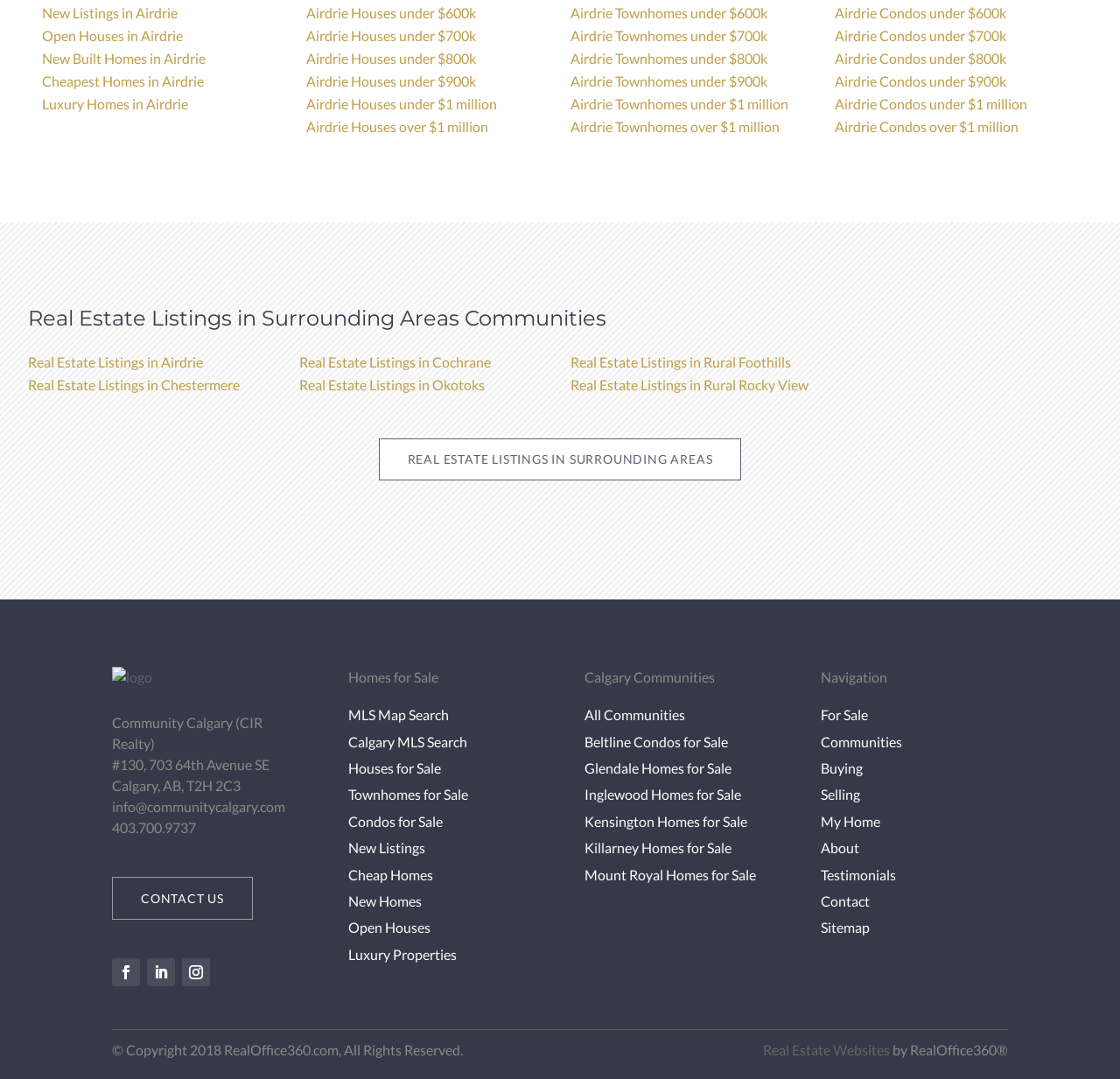Extract the bounding box coordinates for the UI element described by the text: "Real Estate Listings in Okotoks". The coordinates should be in the form of [left, top, right, bottom] with values between 0 and 1.

[0.267, 0.349, 0.433, 0.364]